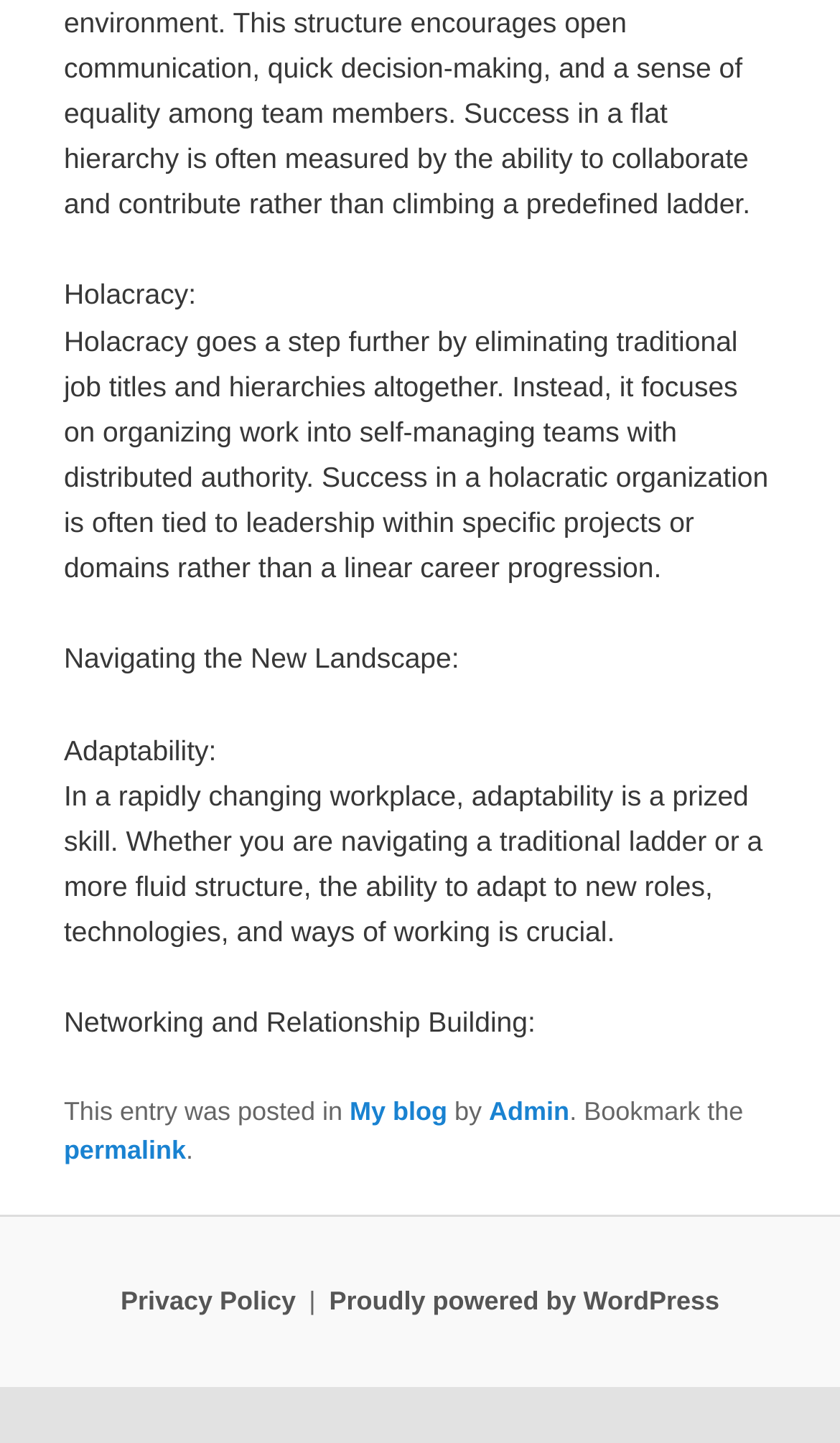What is the name of the blogging platform used?
Please look at the screenshot and answer in one word or a short phrase.

WordPress